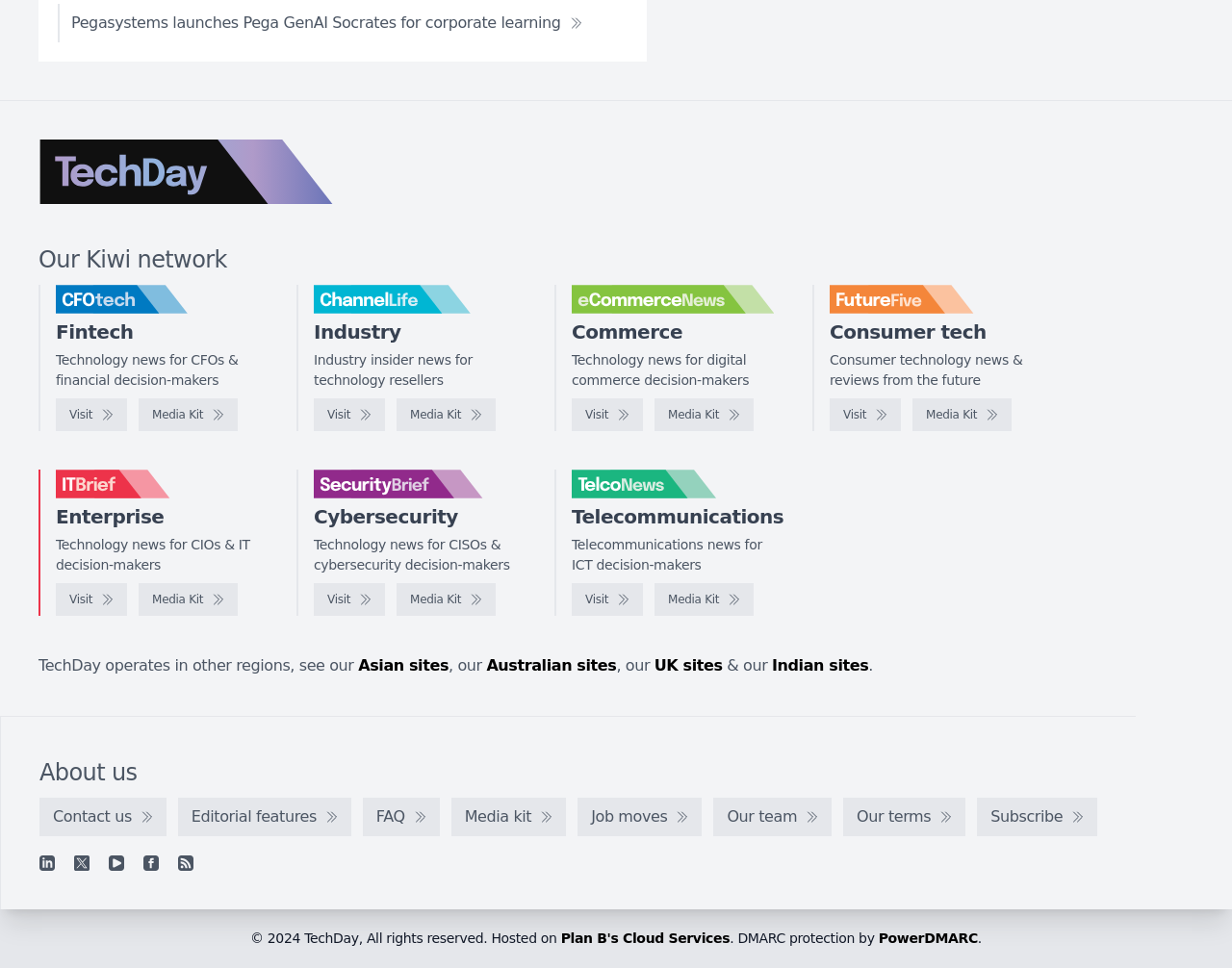Identify and provide the bounding box coordinates of the UI element described: "Dj Dark – Chill Vibes". The coordinates should be formatted as [left, top, right, bottom], with each number being a float between 0 and 1.

None